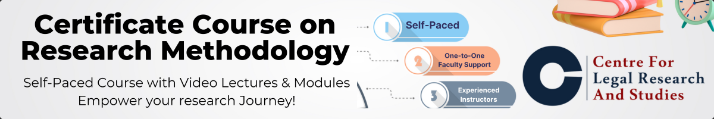Give a succinct answer to this question in a single word or phrase: 
What kind of support is provided to participants?

One-to-One Faculty Support